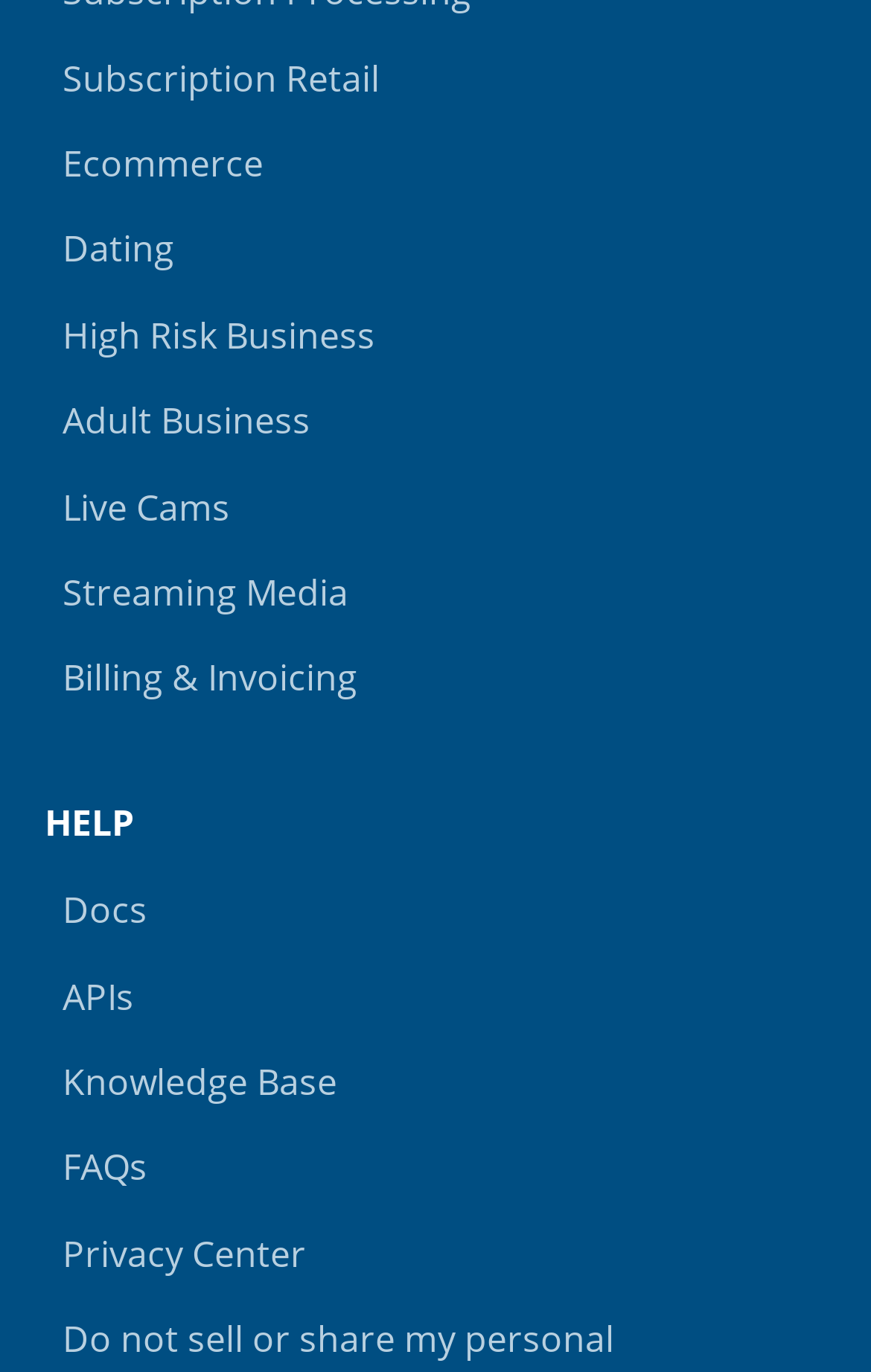Please find the bounding box coordinates of the element that needs to be clicked to perform the following instruction: "Read documentation". The bounding box coordinates should be four float numbers between 0 and 1, represented as [left, top, right, bottom].

[0.051, 0.633, 0.949, 0.696]